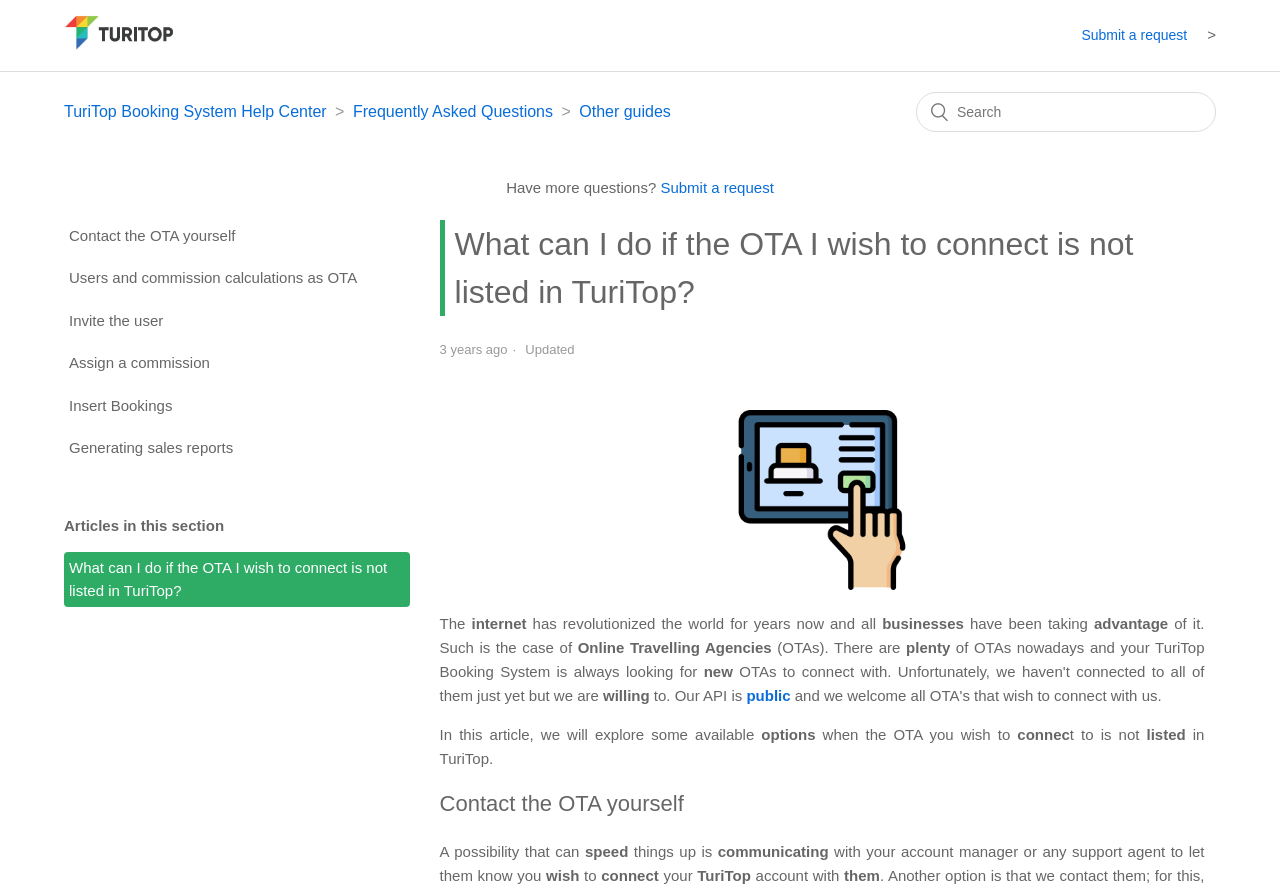What is the topic of the current article?
We need a detailed and meticulous answer to the question.

I determined the topic of the article by reading the text content of the page, including the heading 'What can I do if the OTA I wish to connect is not listed in TuriTop?' and the surrounding text. This suggests that the article is about connecting to an Online Travelling Agency (OTA) that is not listed in TuriTop.